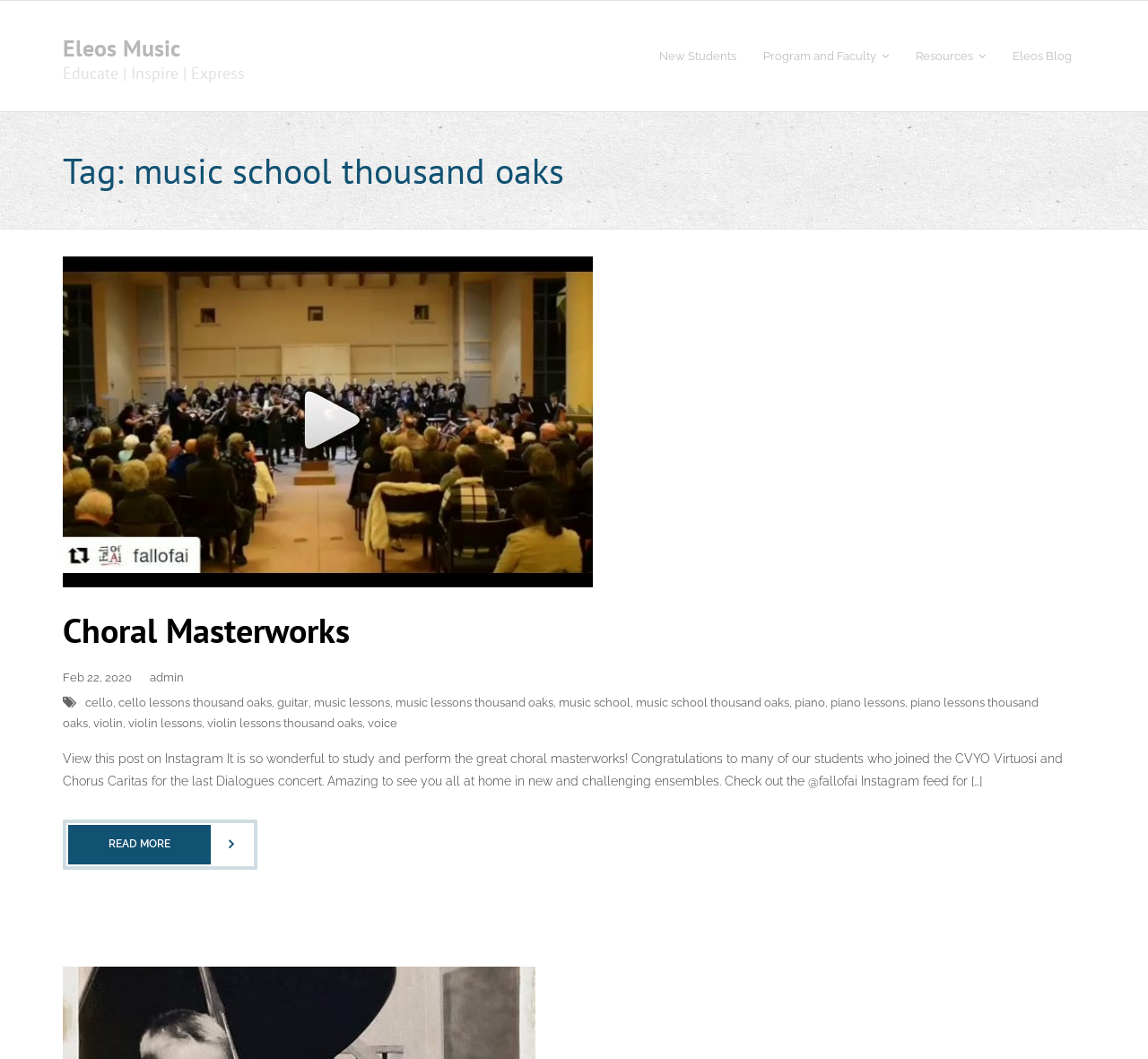Find the bounding box coordinates of the element's region that should be clicked in order to follow the given instruction: "Read more about the post on Instagram". The coordinates should consist of four float numbers between 0 and 1, i.e., [left, top, right, bottom].

[0.058, 0.777, 0.221, 0.818]